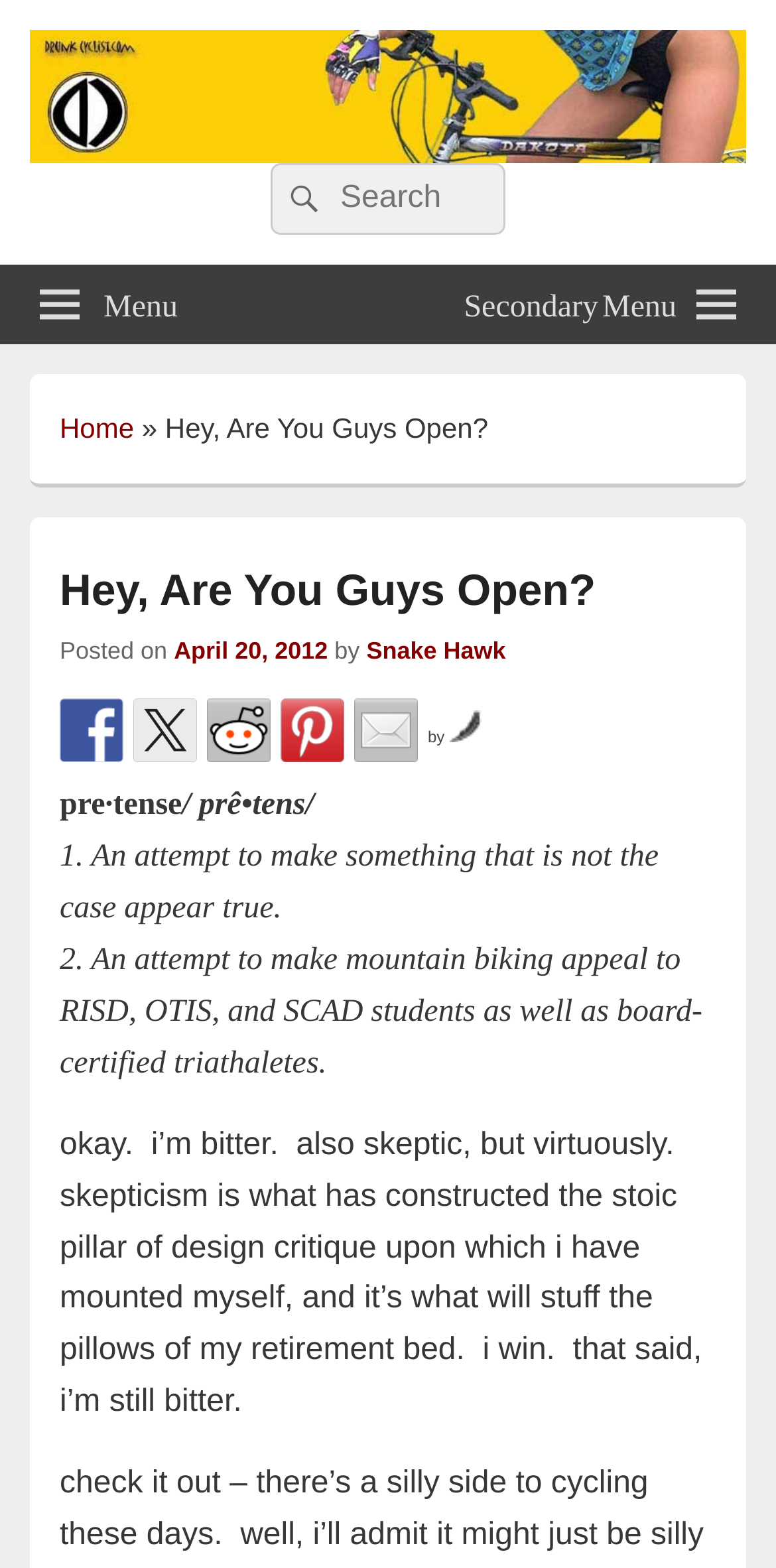Could you identify the text that serves as the heading for this webpage?

Hey, Are You Guys Open?